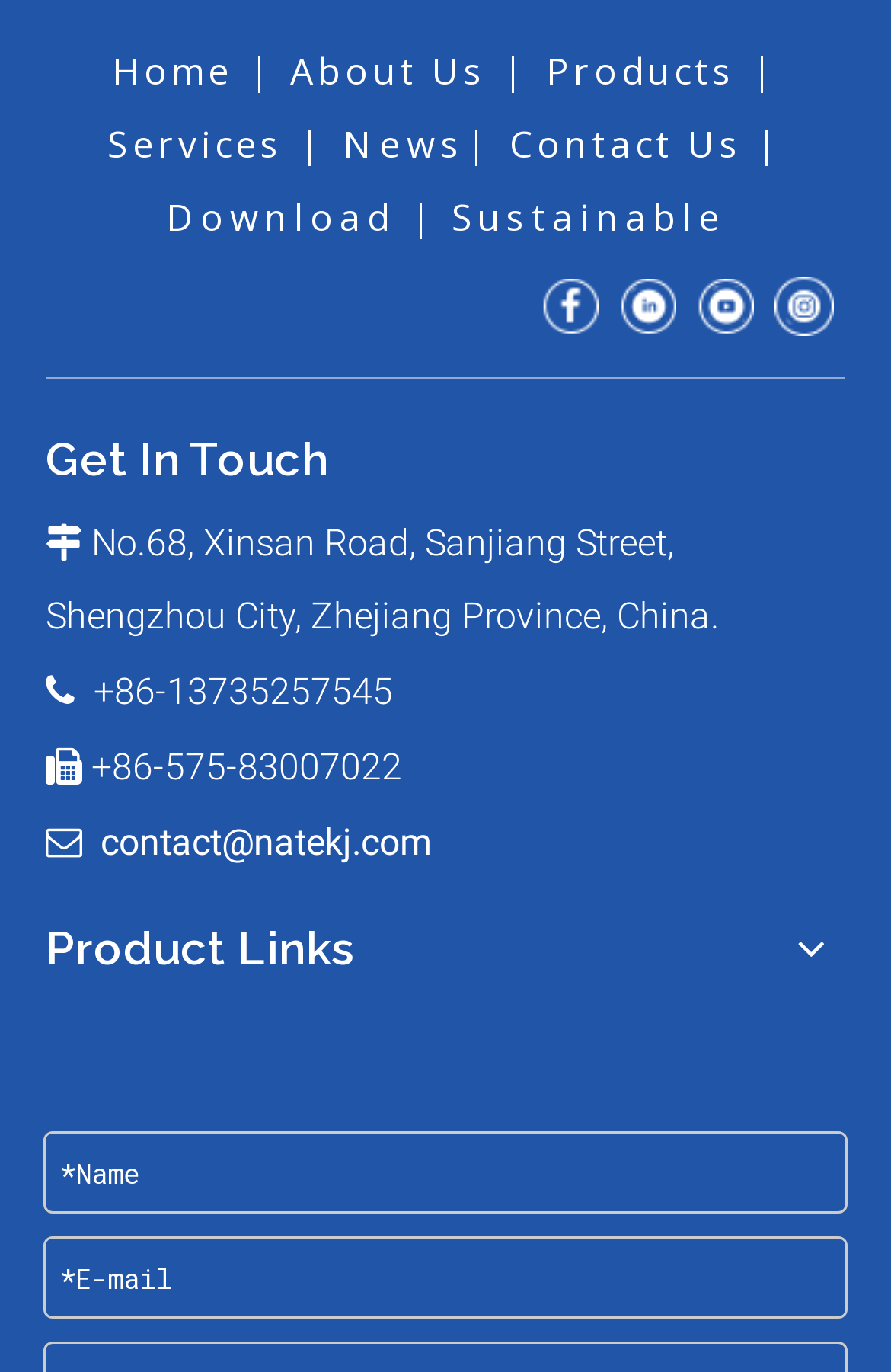Find the bounding box of the UI element described as follows: "aria-label="Open Search Bar"".

None